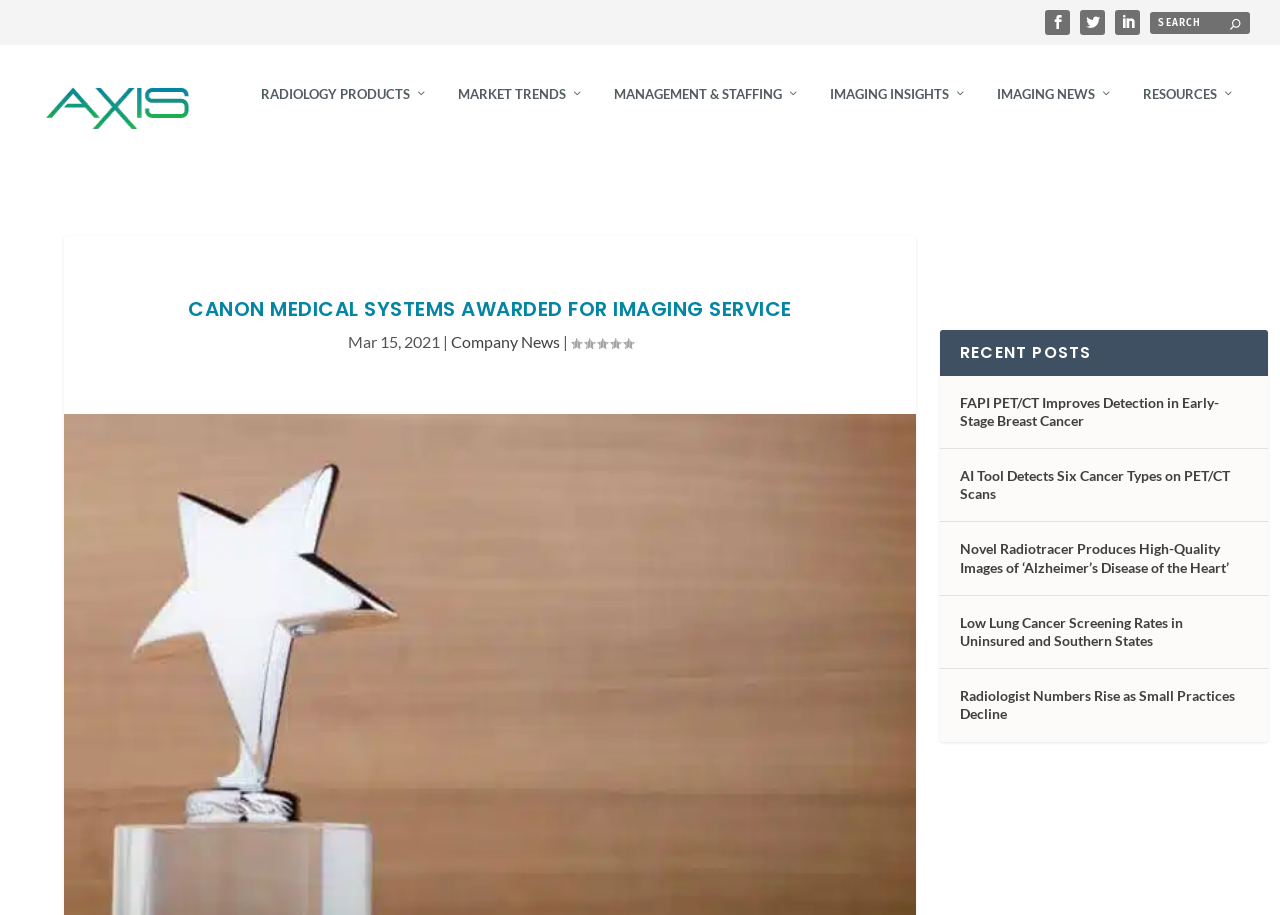Construct a comprehensive caption that outlines the webpage's structure and content.

The webpage is about Axis Imaging News, with a focus on Canon Medical Systems being awarded for imaging service. At the top right corner, there are three social media links and a search bar with a search button. Below the search bar, there is a link to the Axis Imaging News website, accompanied by an image of the news logo.

The main content of the webpage is divided into two sections. On the left side, there are six links to different categories, including Radiology Products, Market Trends, Management & Staffing, Imaging Insights, Imaging News, and Resources. Each category has an icon next to it.

On the right side, there is a heading that announces Canon Medical Systems being awarded for imaging service. Below the heading, there is a date, "Mar 15, 2021", followed by a link to Company News and a rating of 0.00.

Further down, there is a section titled "RECENT POSTS", which lists five news articles with links to each article. The articles have titles such as "FAPI PET/CT Improves Detection in Early-Stage Breast Cancer" and "AI Tool Detects Six Cancer Types on PET/CT Scans".